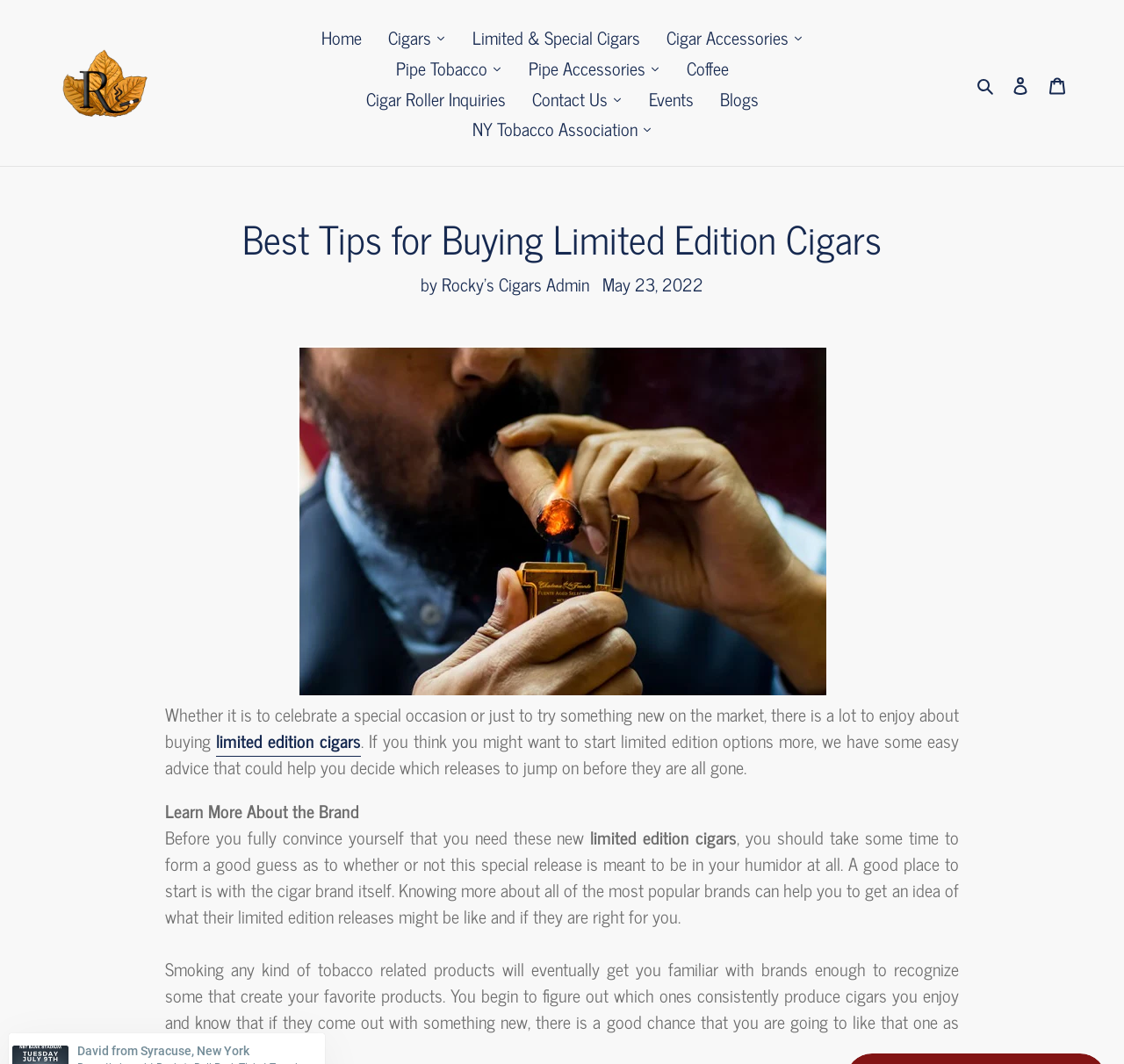What is the purpose of the 'Search' button?
We need a detailed and exhaustive answer to the question. Please elaborate.

I determined the purpose of the 'Search' button by its location and design, which suggests that it is a search function, allowing users to search for specific content on the website.